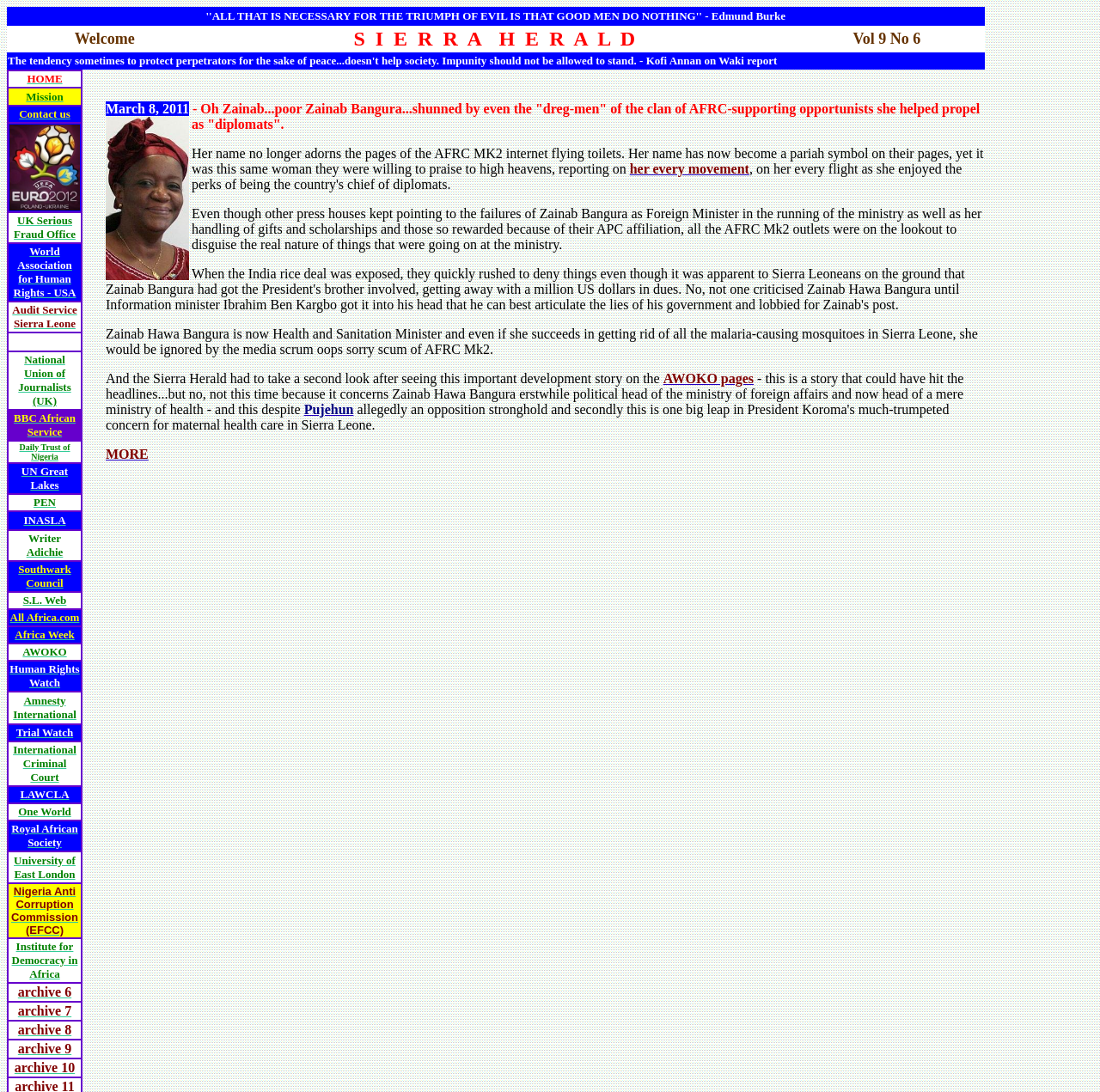Give a one-word or short-phrase answer to the following question: 
What is the quote on the top of the webpage?

ALL THAT IS NECESSARY FOR THE TRIUMPH OF EVIL IS THAT GOOD MEN DO NOTHING